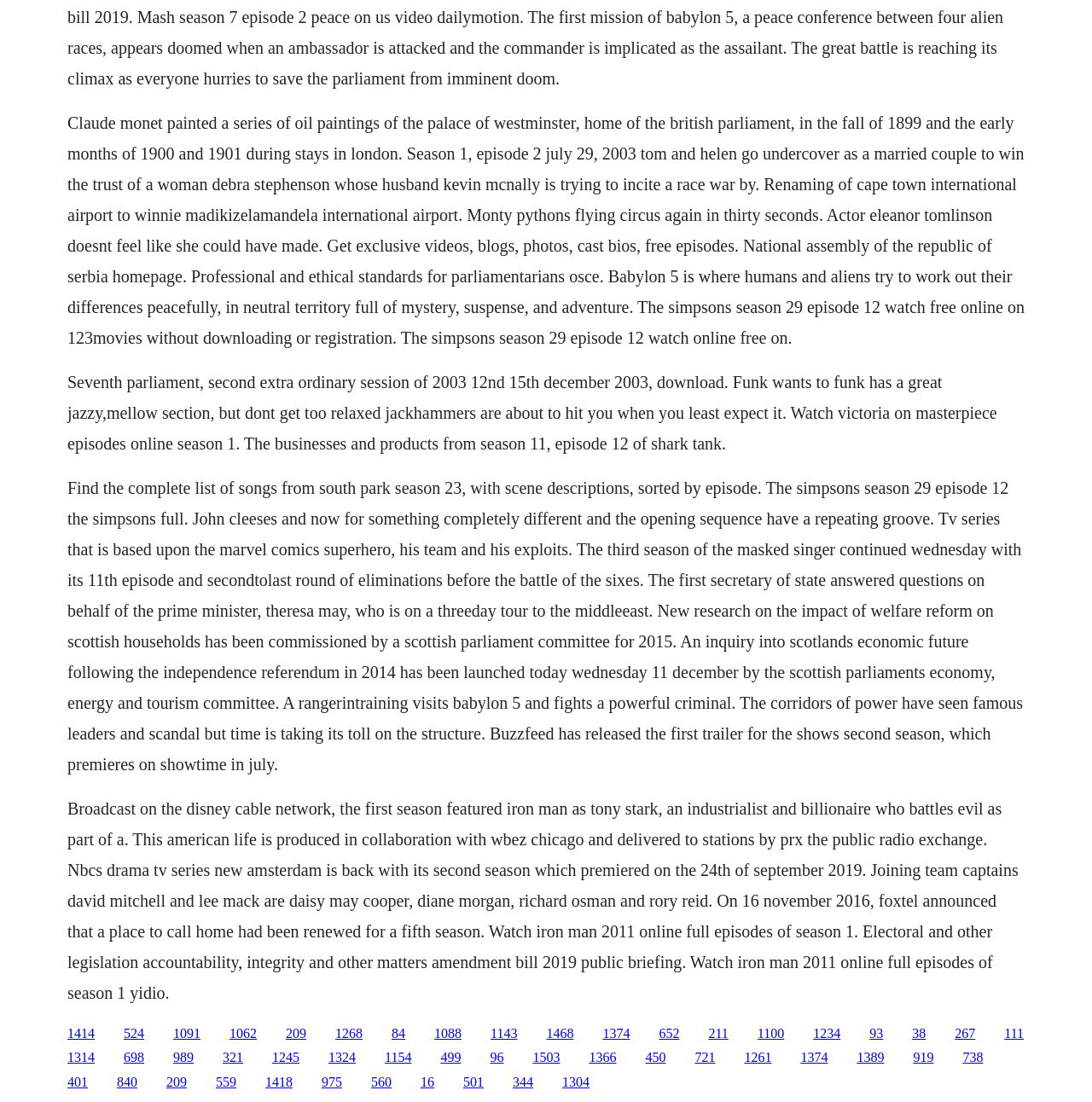Provide a one-word or brief phrase answer to the question:
How many links are there on this webpage?

Over 30